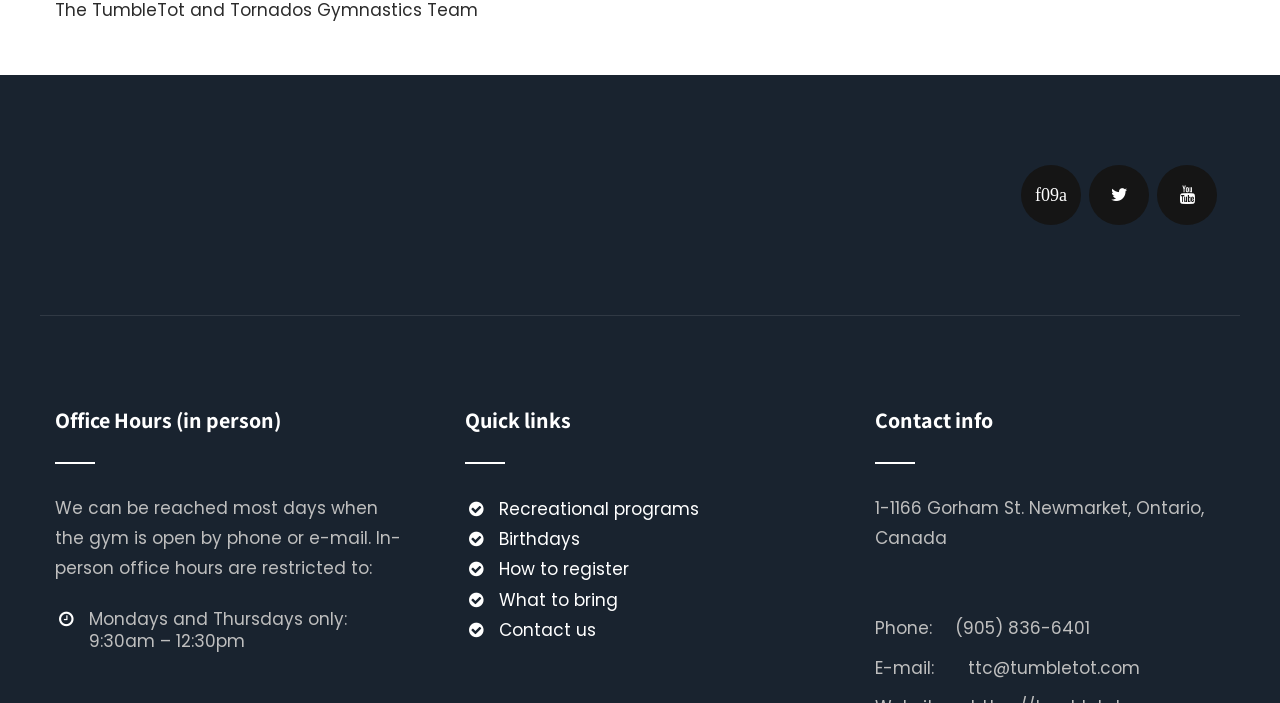Find the UI element described as: "Recreational programs" and predict its bounding box coordinates. Ensure the coordinates are four float numbers between 0 and 1, [left, top, right, bottom].

[0.39, 0.707, 0.546, 0.741]